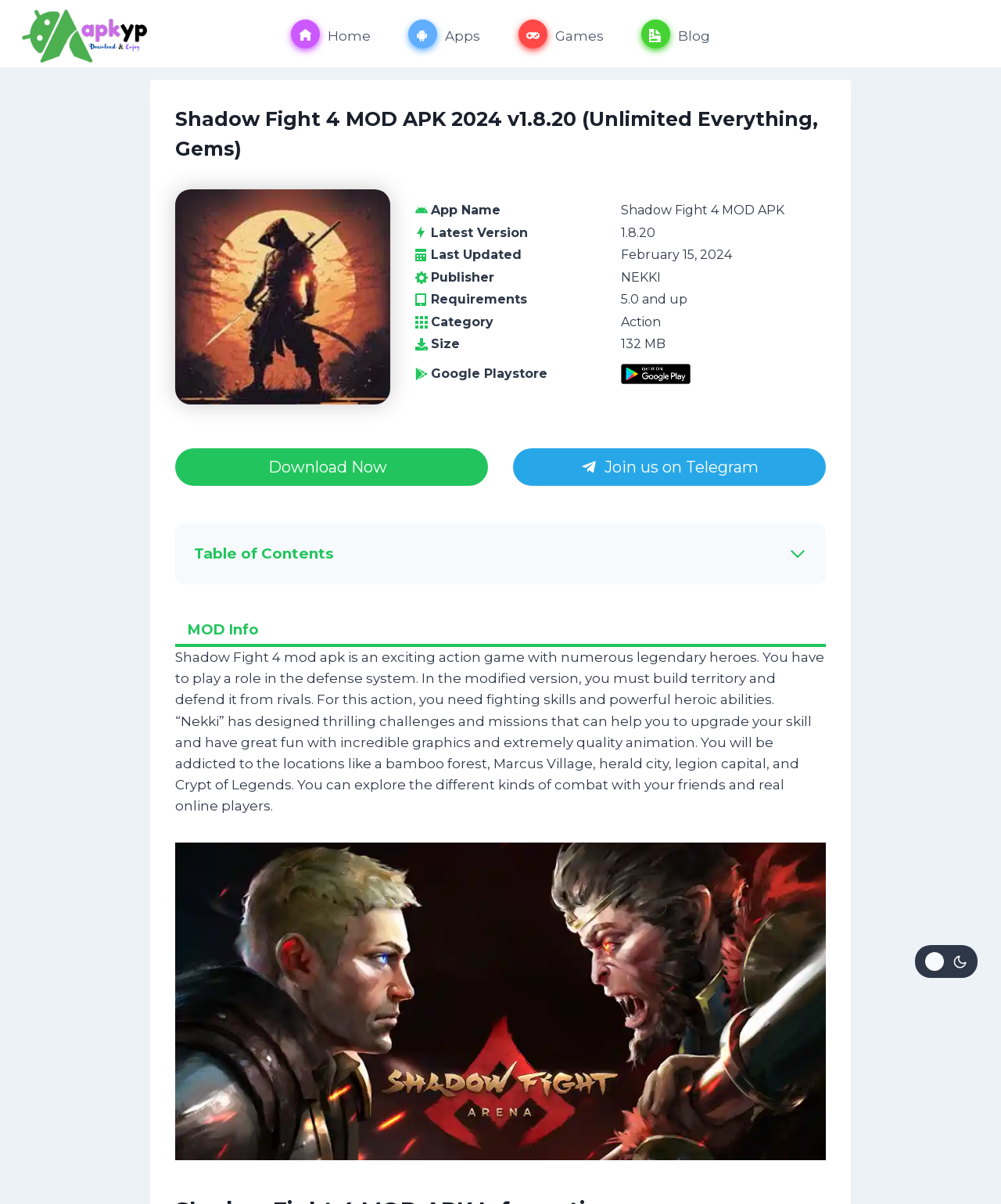Show the bounding box coordinates of the element that should be clicked to complete the task: "Change the site color palette".

[0.914, 0.785, 0.977, 0.812]